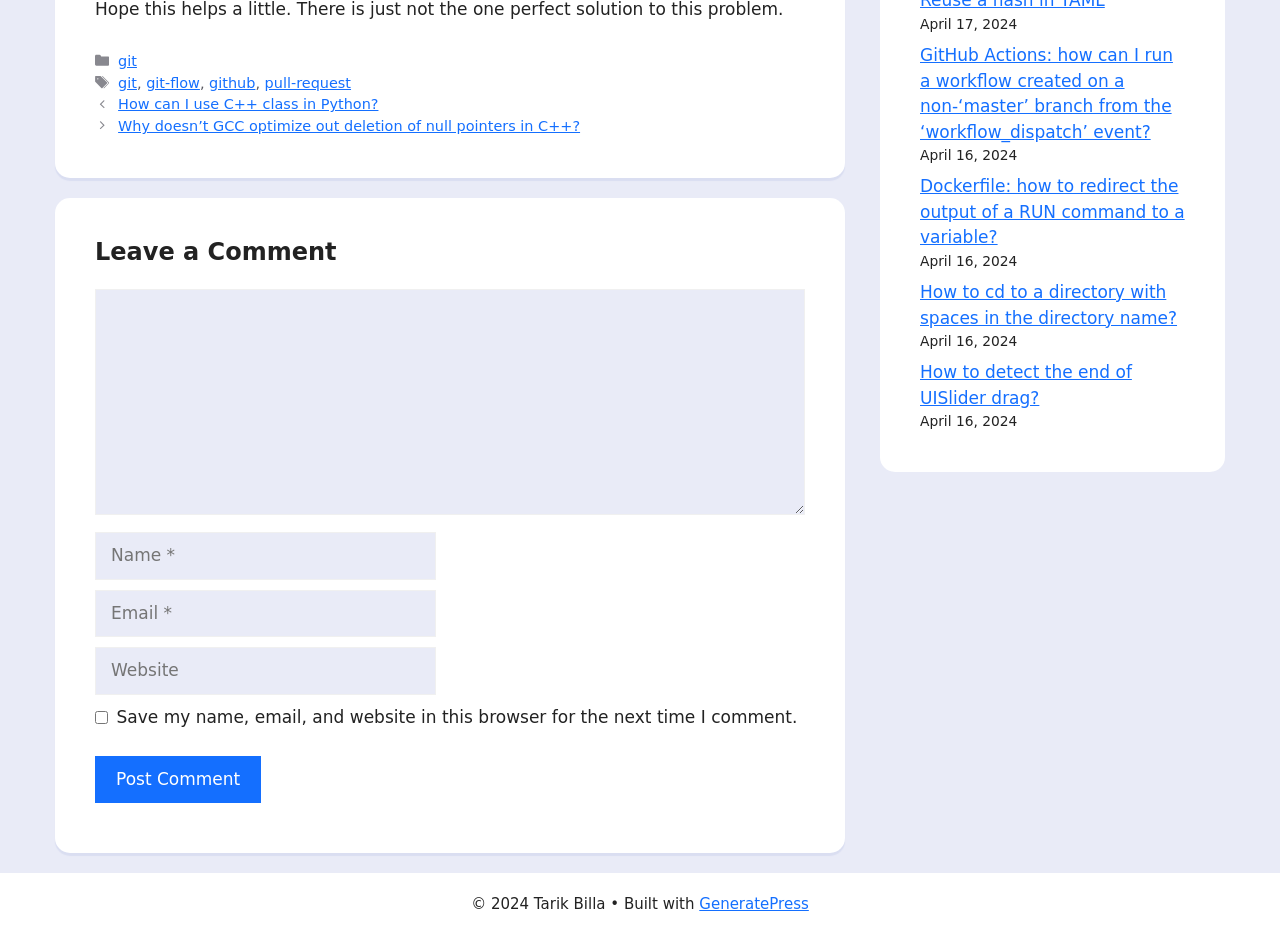Please determine the bounding box coordinates for the UI element described as: "git-flow".

[0.114, 0.08, 0.156, 0.097]